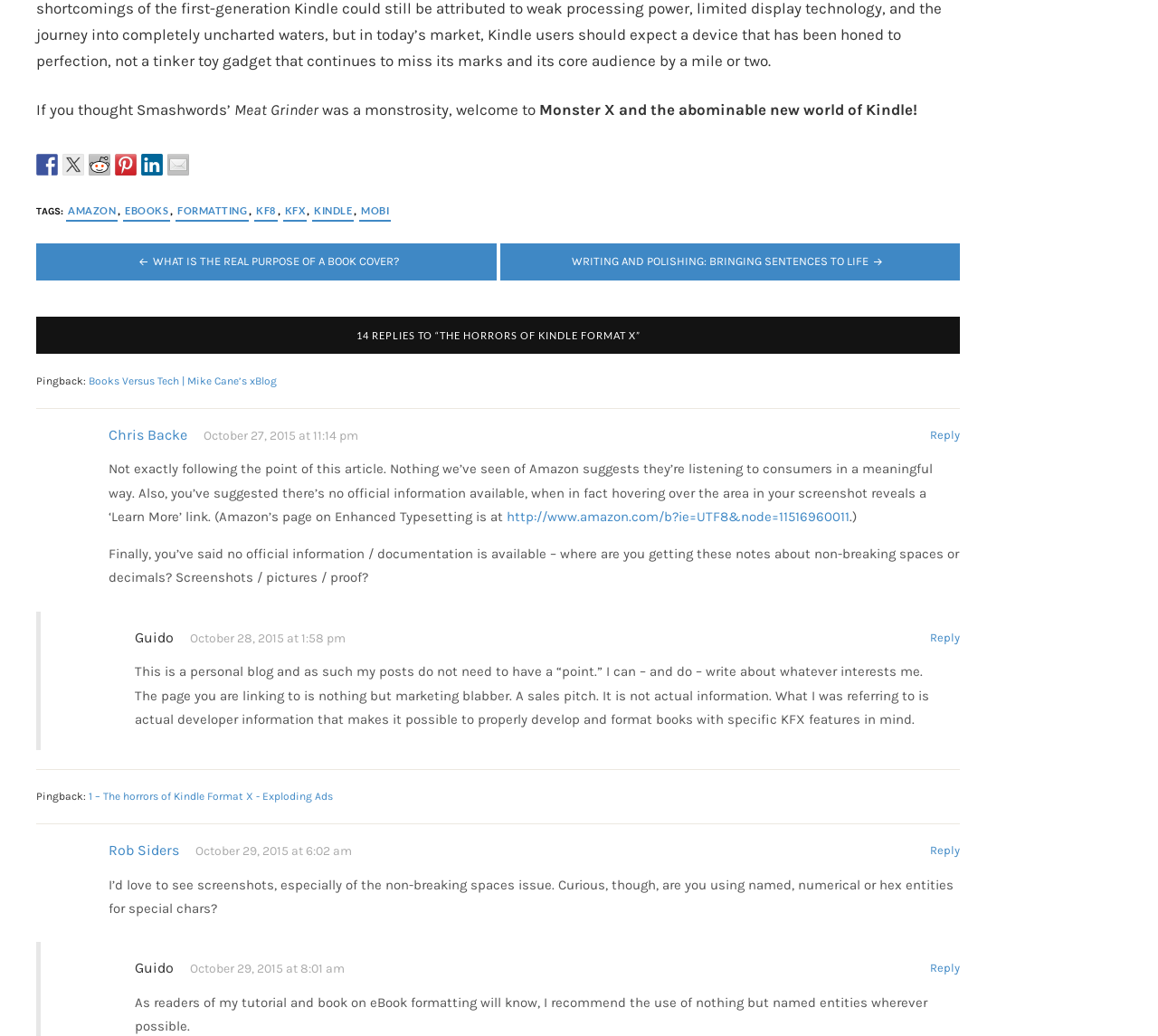Identify the bounding box coordinates for the element you need to click to achieve the following task: "Read the article 'WHAT IS THE REAL PURPOSE OF A BOOK COVER?'". The coordinates must be four float values ranging from 0 to 1, formatted as [left, top, right, bottom].

[0.115, 0.246, 0.345, 0.259]